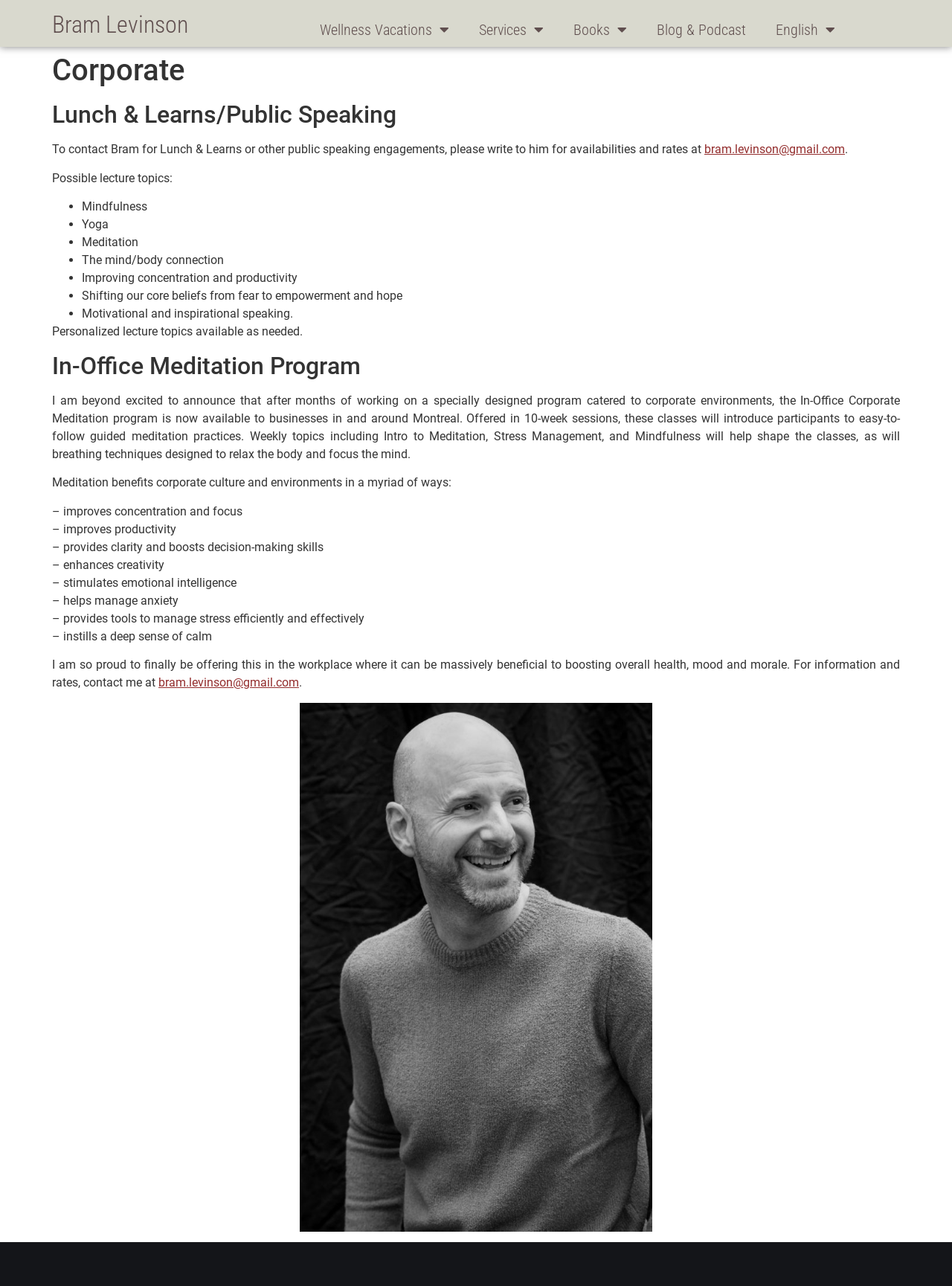Using the details from the image, please elaborate on the following question: How can you contact Bram for Lunch & Learns or public speaking engagements?

The webpage provides an email address 'bram.levinson@gmail.com' as a contact method for Lunch & Learns or public speaking engagements, suggesting that you can write to this email address to contact Bram for these purposes.